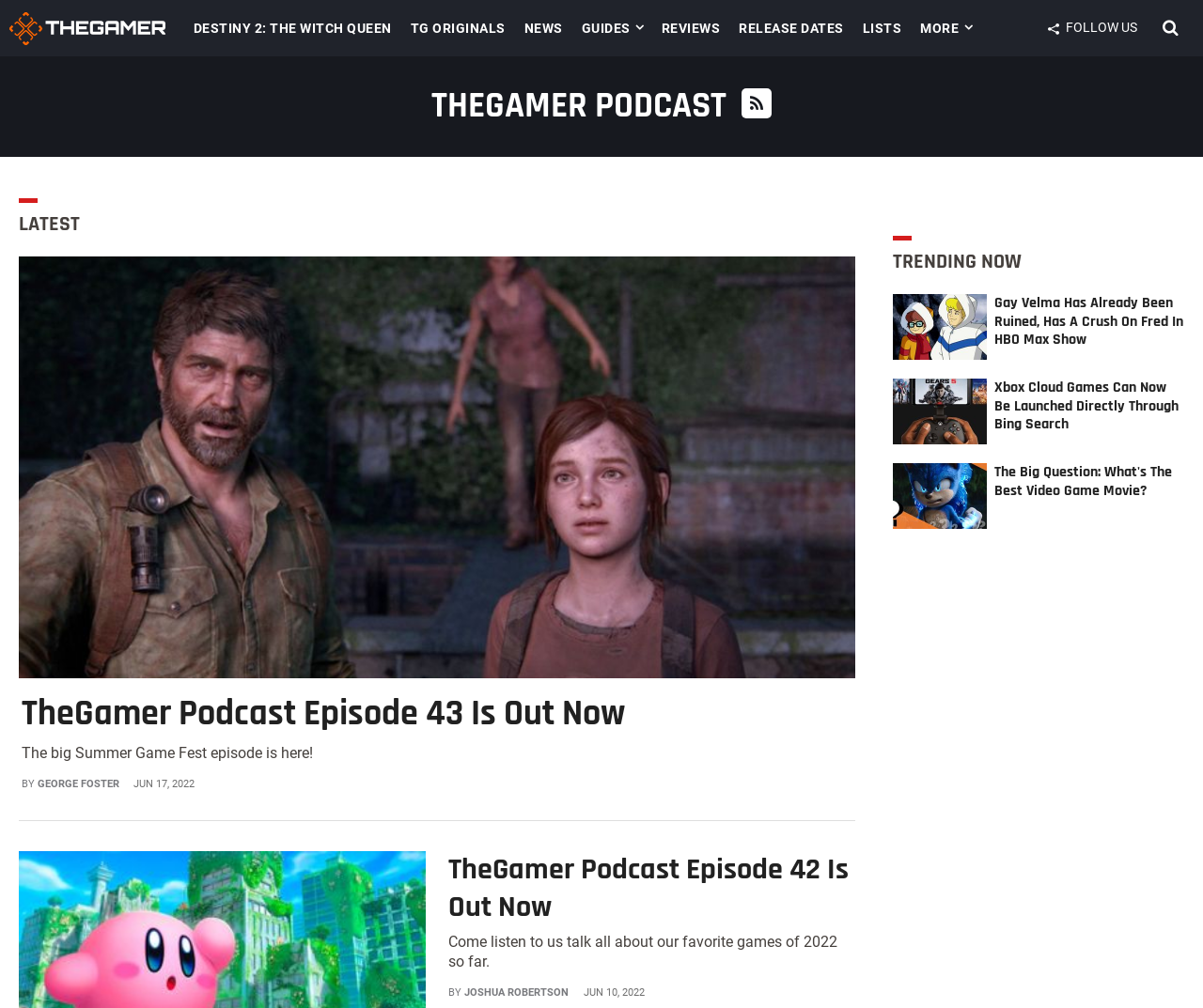Generate a comprehensive description of the contents of the webpage.

The webpage is a news and media outlet focused on video games, with a prominent header section featuring a podcast title "TheGamer Podcast" and a navigation menu with links to various sections such as "DESTINY 2: THE WITCH QUEEN", "TG ORIGINALS", "NEWS", "GUIDES", "REVIEWS", "RELEASE DATES", "LISTS", and "MORE". There is also a "FOLLOW US" button and a social media icon on the top right corner.

Below the header section, there is a main content area with several articles and news stories. The first article is about the latest episode of the podcast, with a heading "TheGamer Podcast Episode 43 Is Out Now" and a brief summary. There is also an image associated with this article.

Further down, there are more articles and news stories, including one about the previous episode of the podcast, and several trending news stories with headings such as "Gay Velma Has Already Been Ruined, Has A Crush On Fred In HBO Max Show" and "Xbox Cloud Games Can Now Be Launched Directly Through Bing Search". Each of these articles has an associated image and a brief summary.

On the right side of the main content area, there is a section titled "TRENDING NOW" with three articles and news stories, each with an image and a brief summary.